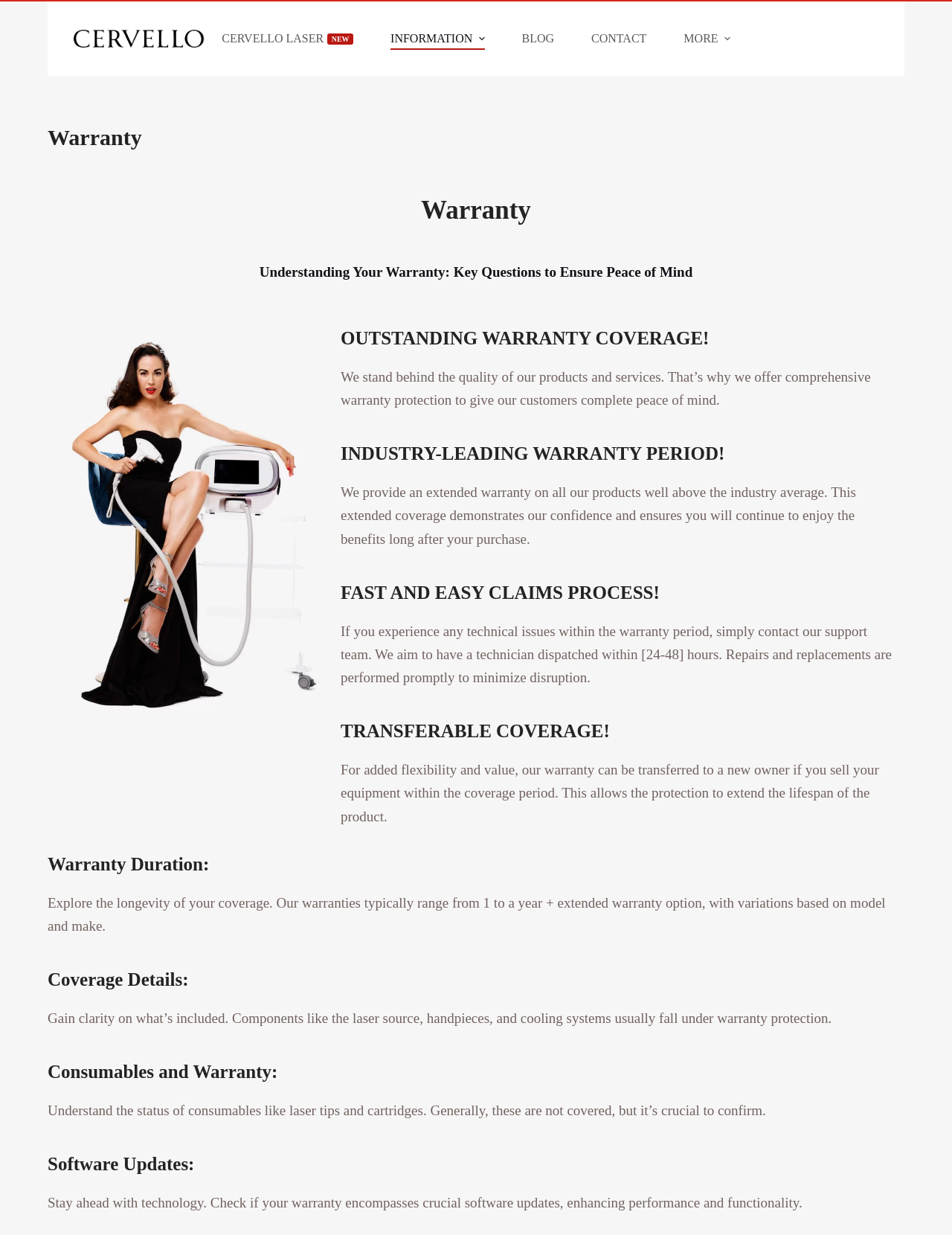Bounding box coordinates are specified in the format (top-left x, top-left y, bottom-right x, bottom-right y). All values are floating point numbers bounded between 0 and 1. Please provide the bounding box coordinate of the region this sentence describes: Blog

[0.529, 0.022, 0.602, 0.04]